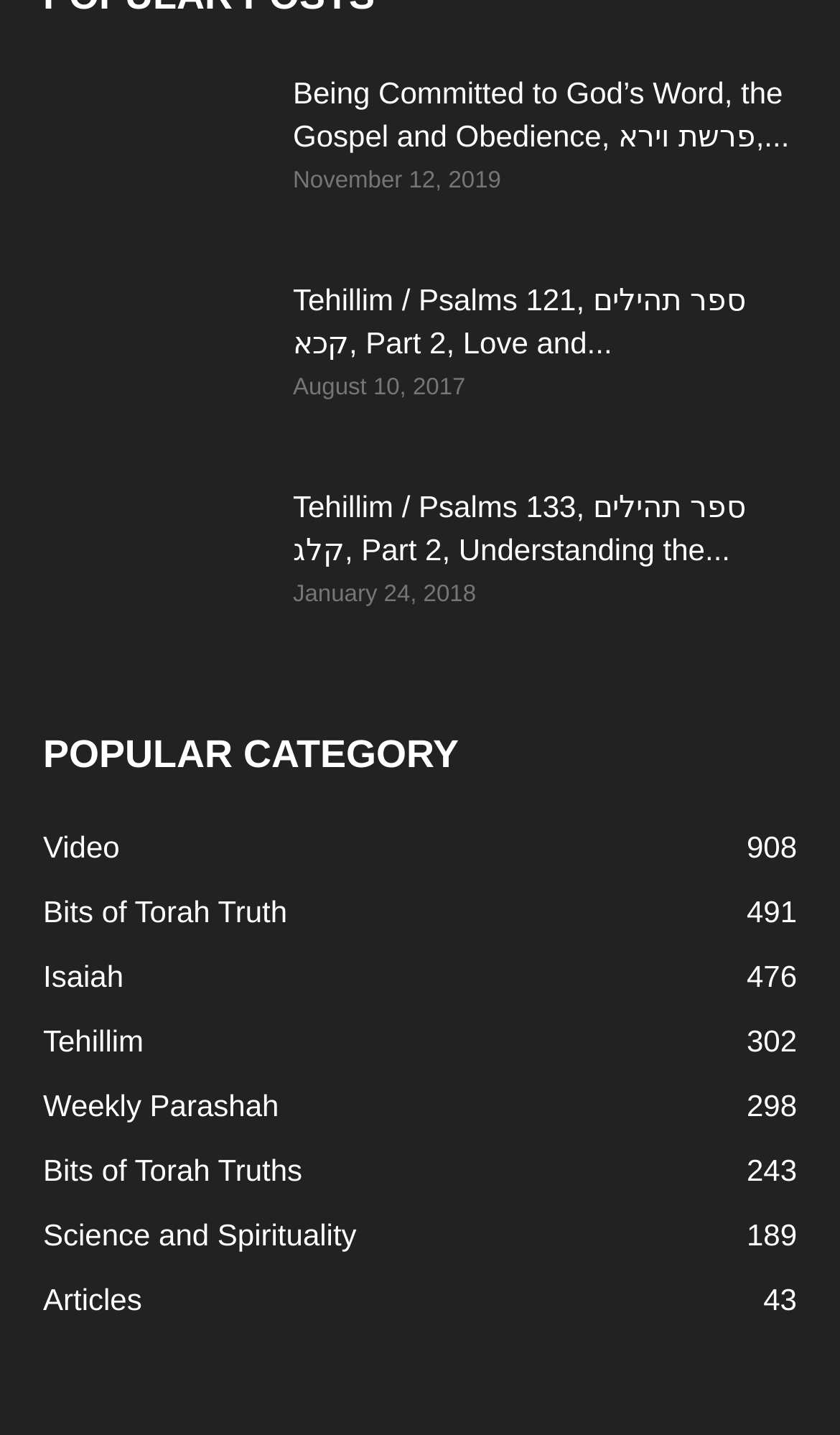Pinpoint the bounding box coordinates of the area that must be clicked to complete this instruction: "Click the link to Video 908".

[0.051, 0.578, 0.142, 0.602]